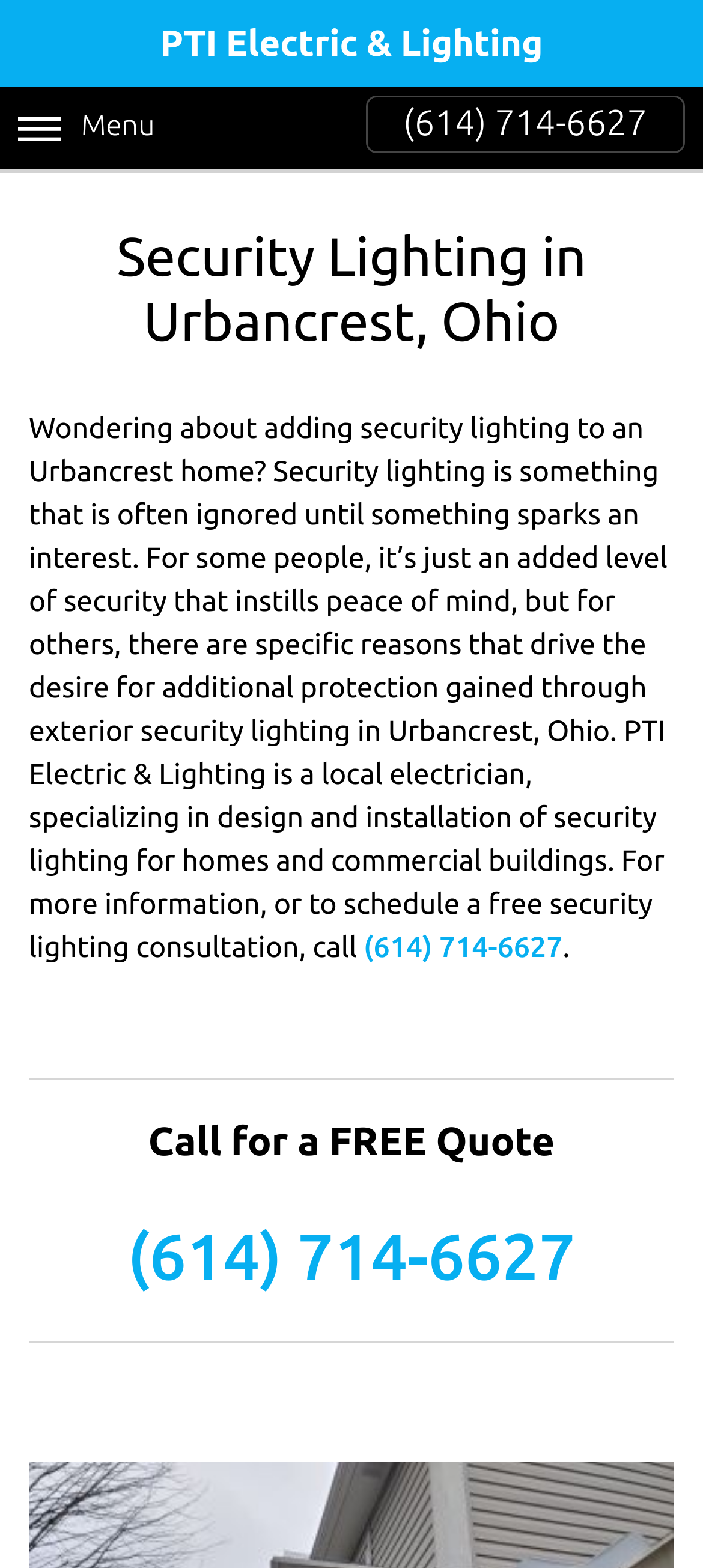Identify and extract the main heading of the webpage.

PTI Electric & Lighting